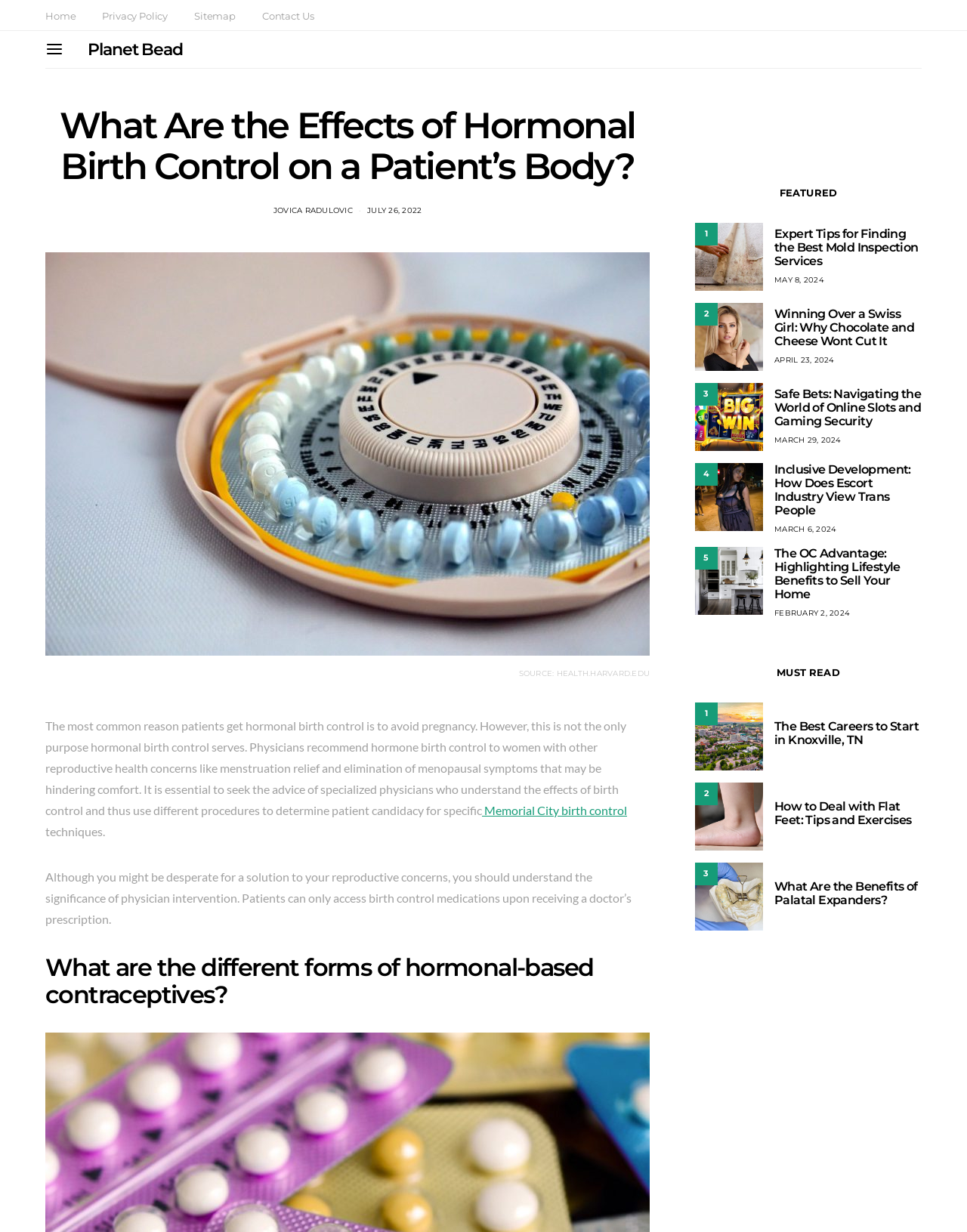Find the bounding box coordinates of the element to click in order to complete the given instruction: "Click the 'Home' link."

[0.047, 0.007, 0.078, 0.019]